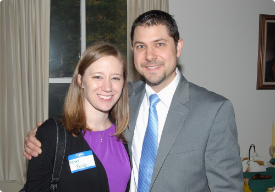What is the color of Mallory's dress?
Answer the question with a detailed and thorough explanation.

According to the caption, Mallory is wearing a vibrant purple dress, which suggests that the dress is purple in color.